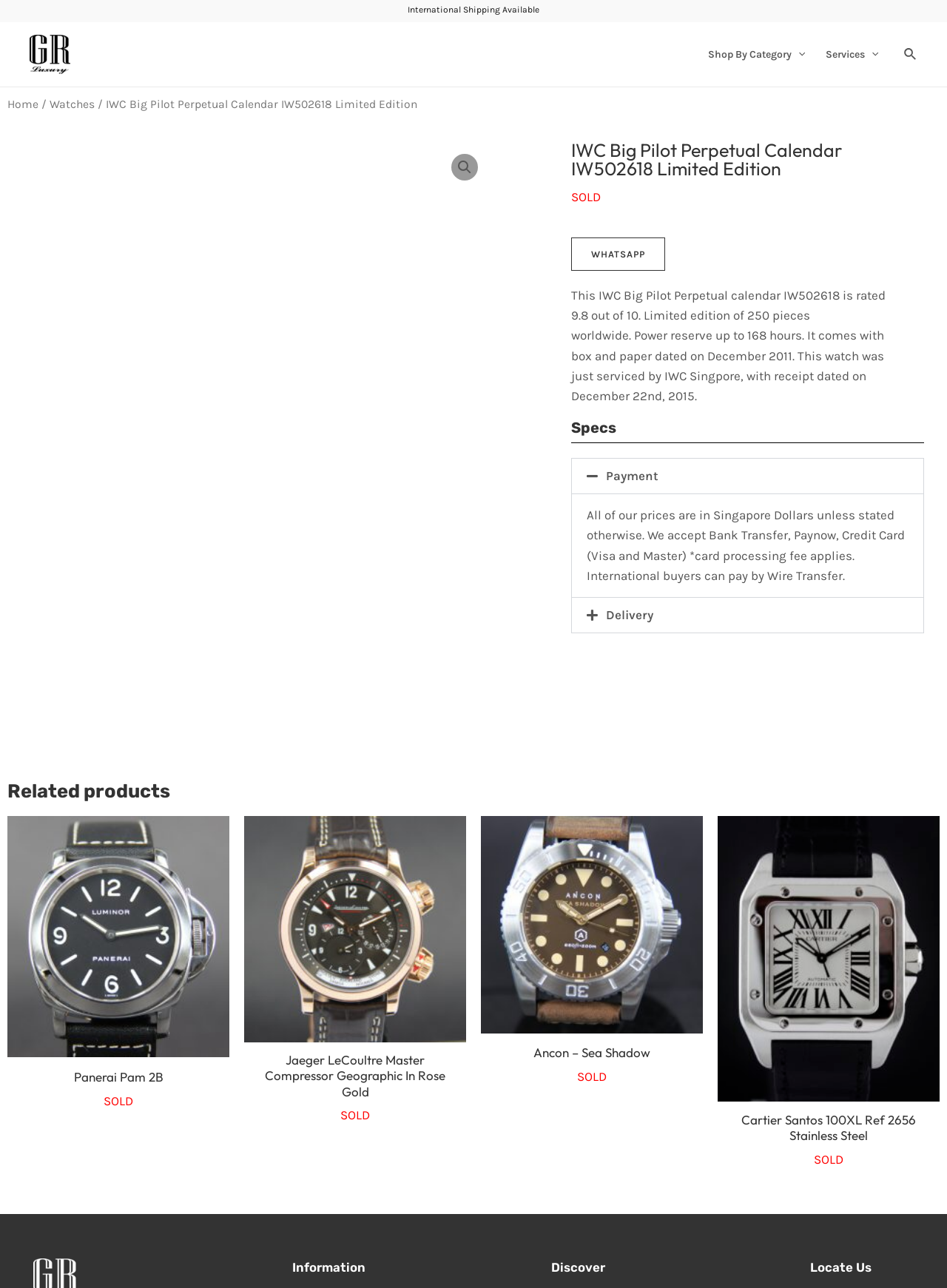What is the rating of the watch? Observe the screenshot and provide a one-word or short phrase answer.

9.8 out of 10